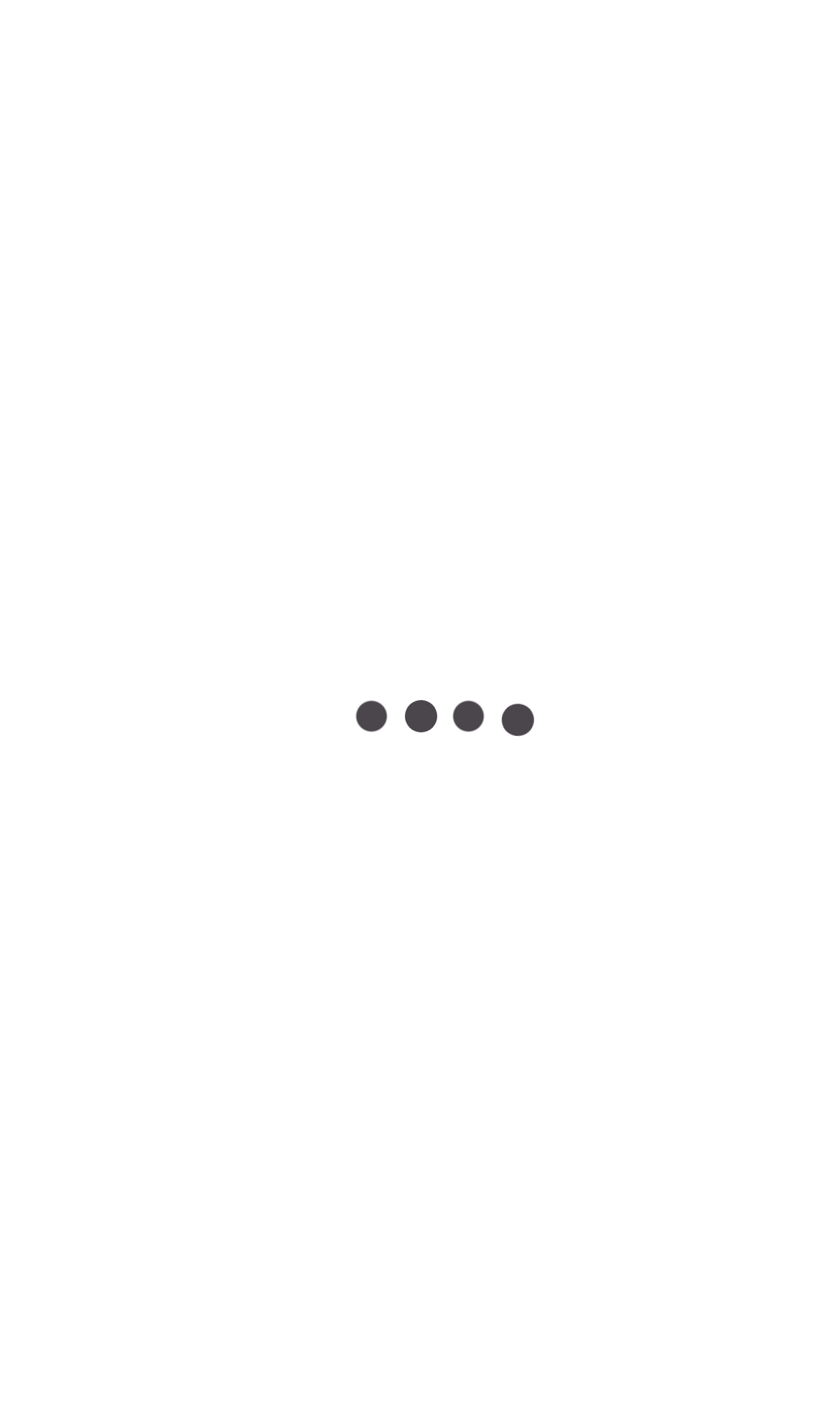Identify the bounding box coordinates for the UI element described as follows: aria-label="Reddit". Use the format (top-left x, top-left y, bottom-right x, bottom-right y) and ensure all values are floating point numbers between 0 and 1.

[0.0, 0.569, 0.103, 0.63]